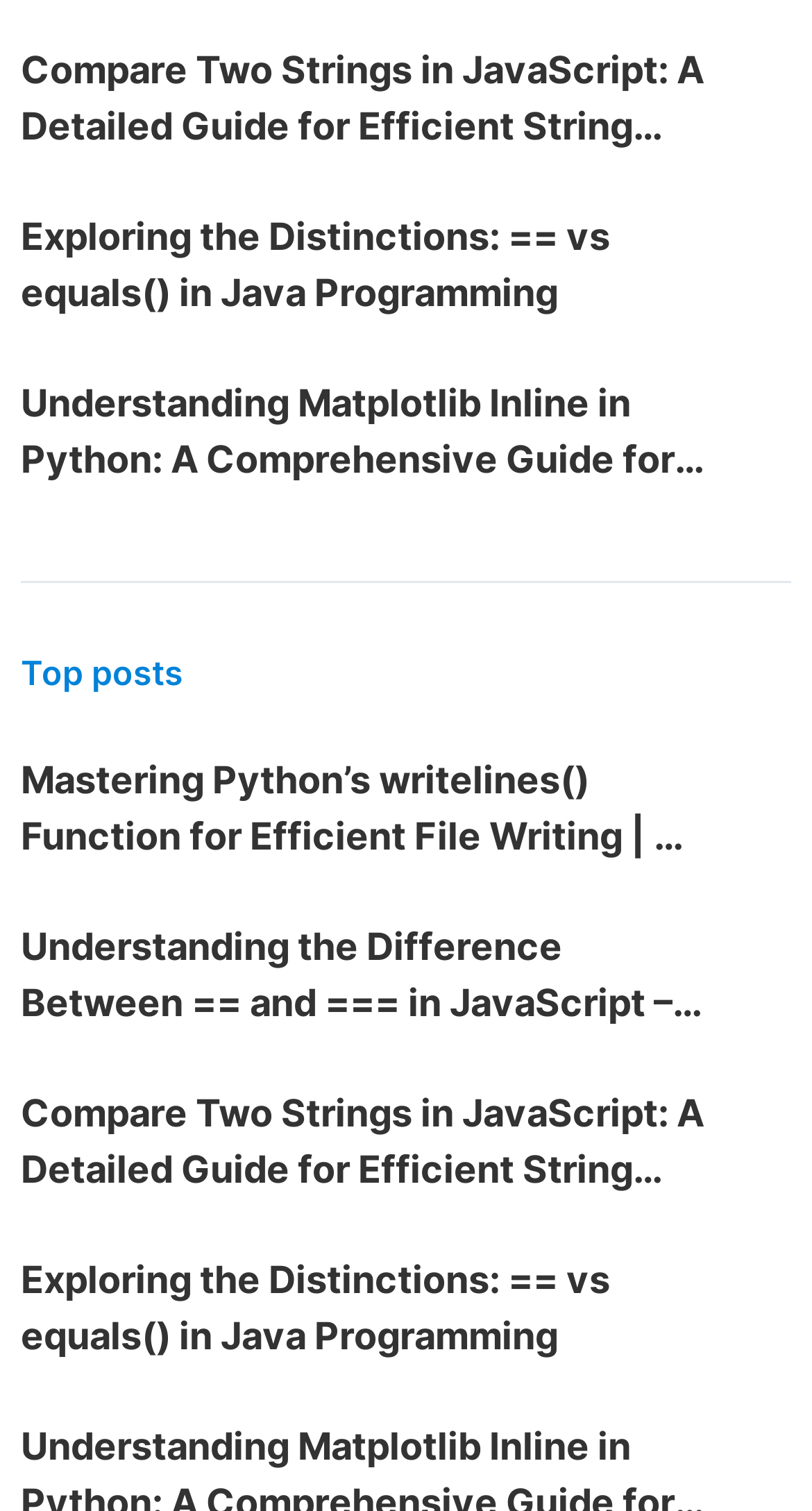Provide your answer in a single word or phrase: 
What is the topic of the last article?

Java Programming